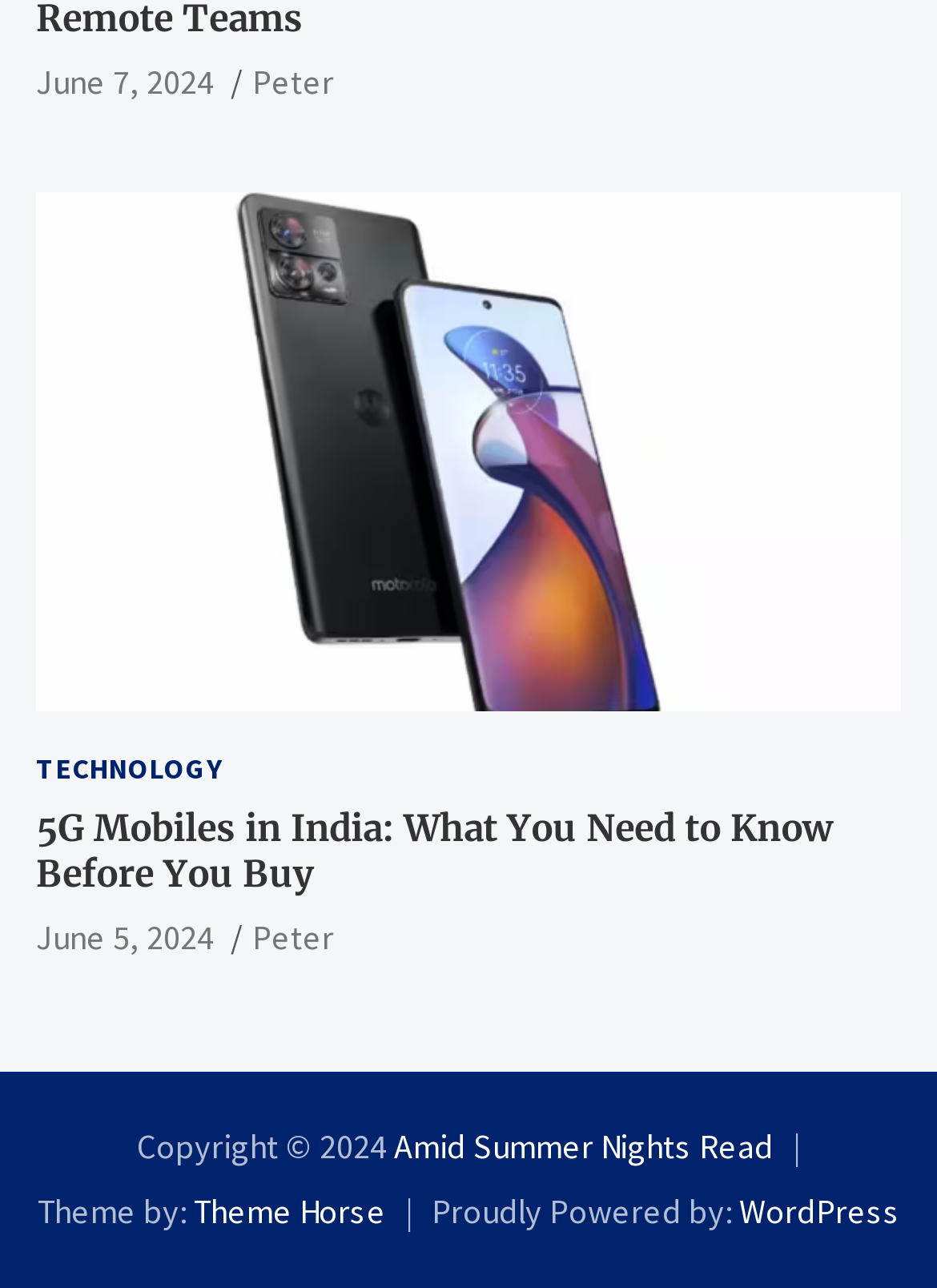Please provide a one-word or short phrase answer to the question:
What is the date mentioned at the top left?

June 7, 2024